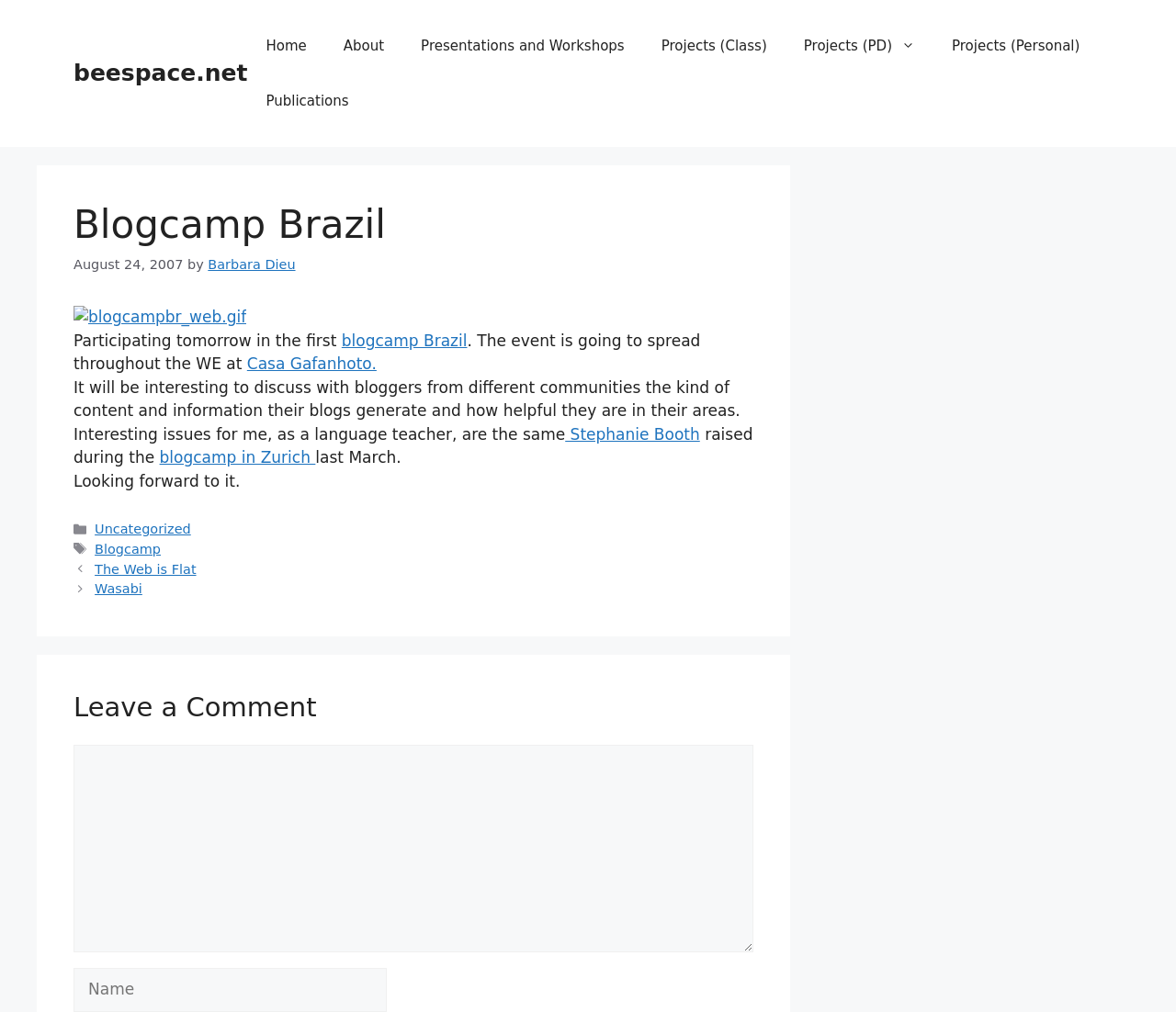Could you highlight the region that needs to be clicked to execute the instruction: "Enter your name"?

[0.062, 0.957, 0.329, 1.0]